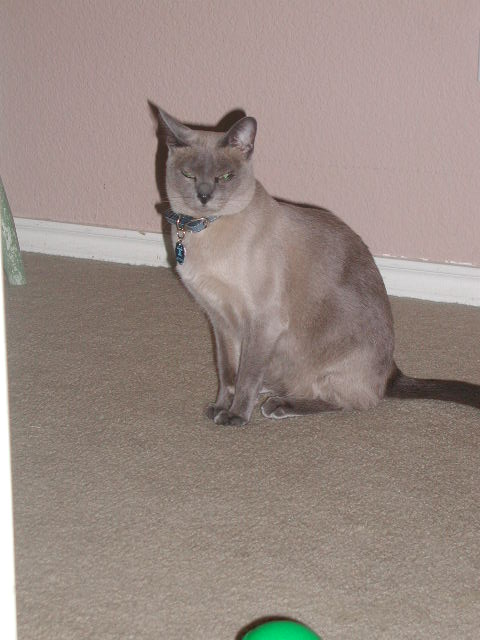Provide a thorough description of the image presented.

In this image, a beautiful gray cat with striking green eyes is seated gracefully on a light beige carpeted floor. The cat, likely a Tonkinese, has a slender build and is wearing a collar featuring a small blue tag. In the background, soft pastel walls provide a serene backdrop, while a hint of something green can be seen in the foreground, possibly a toy or ball, suggesting a playful environment. This moment captures the cat's calm yet attentive demeanor, reflecting the affectionate description shared by its owner, Donna A., who fondly recalls the cat's mischievous nature.